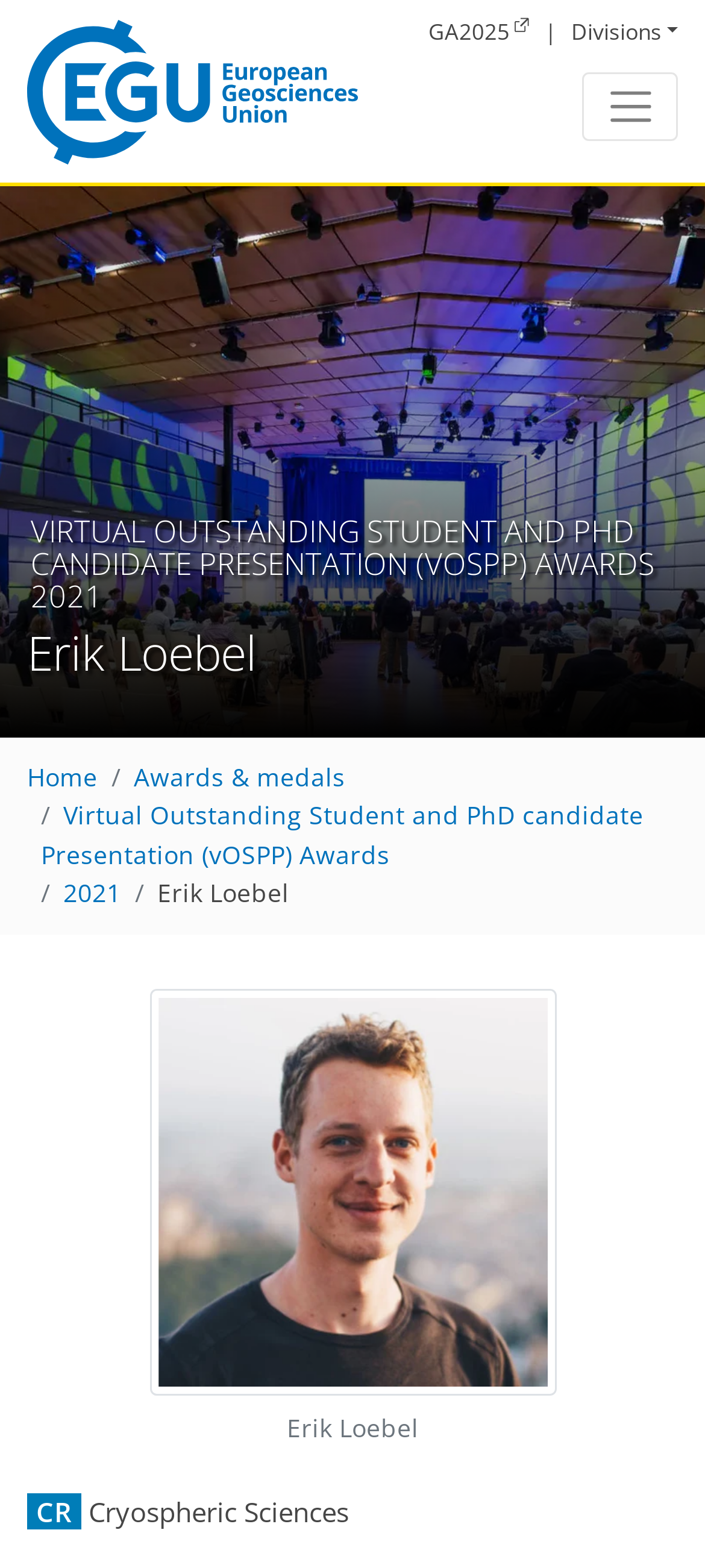Please identify the bounding box coordinates of the element on the webpage that should be clicked to follow this instruction: "Click the EGU logo". The bounding box coordinates should be given as four float numbers between 0 and 1, formatted as [left, top, right, bottom].

[0.038, 0.013, 0.507, 0.105]